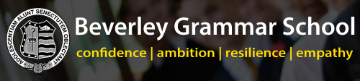Generate a detailed caption that describes the image.

The image displays the emblem and title of Beverley Grammar School, showcasing its commitment to student values. The school's name is prominently featured in bold text, emphasizing its identity and mission. Accompanying the name are four core values: "confidence," "ambition," "resilience," and "empathy," presented in a vibrant yellow color to highlight their importance. The background includes blurred silhouettes of students, creating a sense of community and engagement. The overall design reflects the school's dedication to fostering a supportive and aspirational environment for its students.